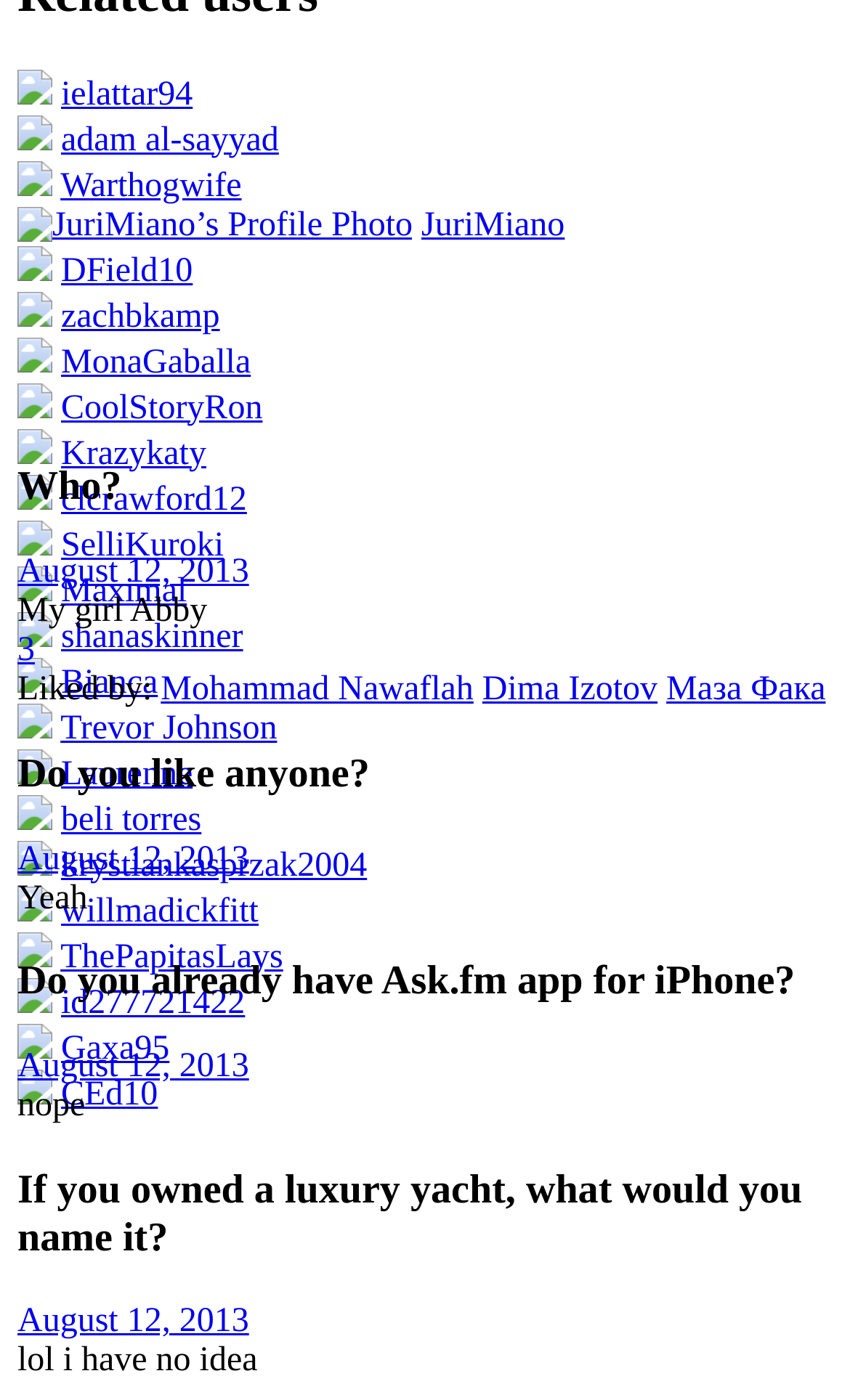Determine the bounding box coordinates of the clickable region to carry out the instruction: "Check JuriMiano's profile photo".

[0.021, 0.147, 0.485, 0.174]